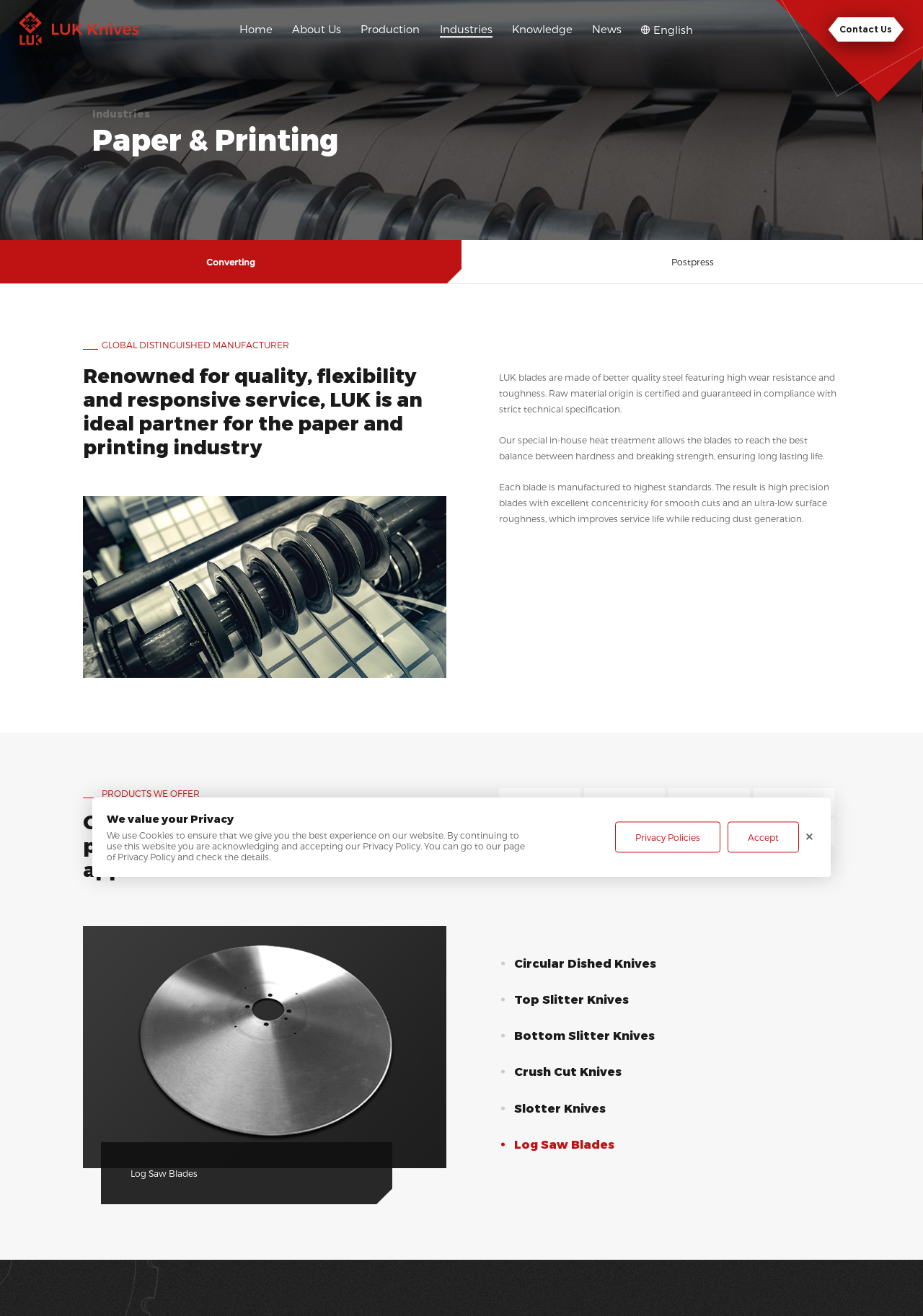Could you find the bounding box coordinates of the clickable area to complete this instruction: "Click on the 'Converting' link"?

[0.0, 0.183, 0.5, 0.216]